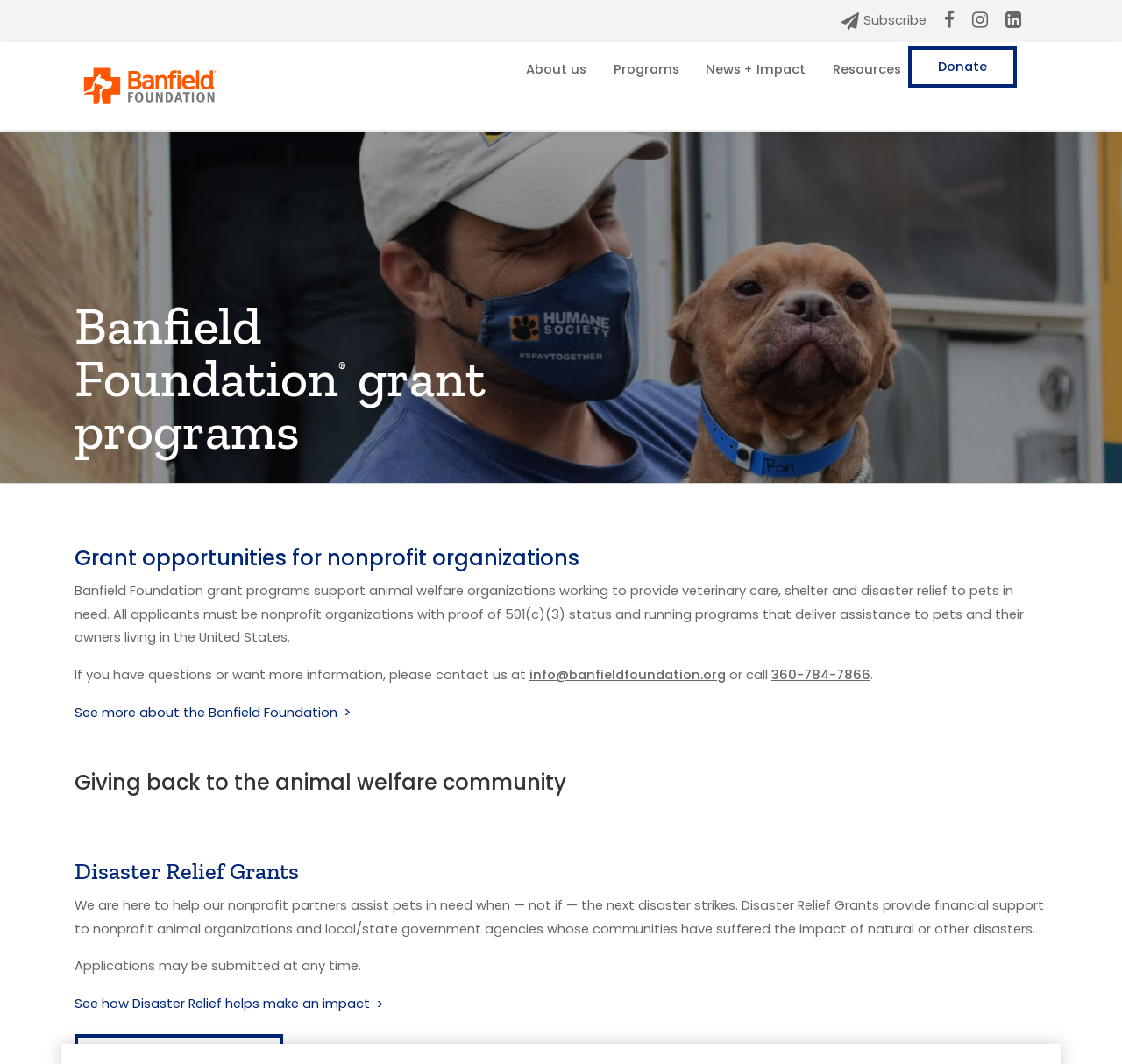Identify the bounding box coordinates for the UI element mentioned here: "About us". Provide the coordinates as four float values between 0 and 1, i.e., [left, top, right, bottom].

[0.463, 0.045, 0.529, 0.08]